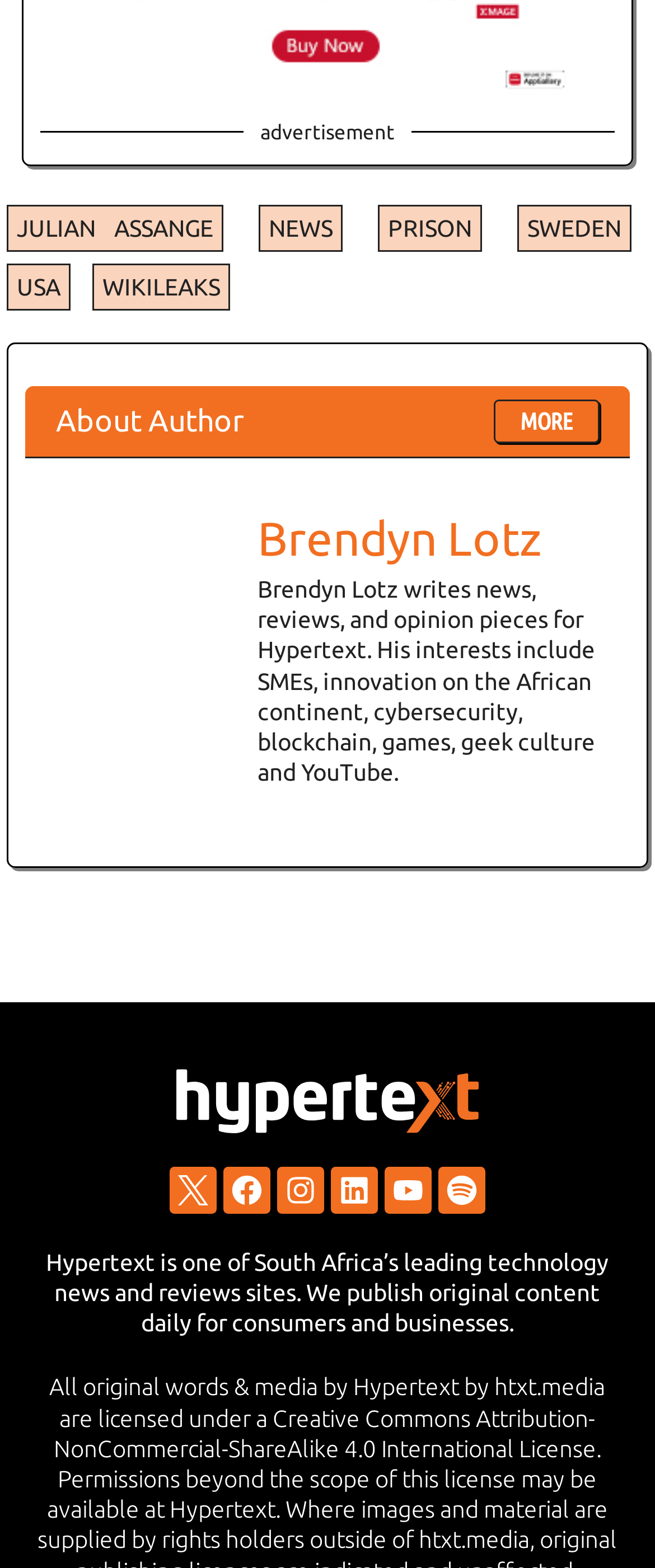What is the name of the author?
Kindly give a detailed and elaborate answer to the question.

The author's name can be found in the 'About Author' section, where it is mentioned as 'Brendyn Lotz' with a brief description of his interests and expertise.